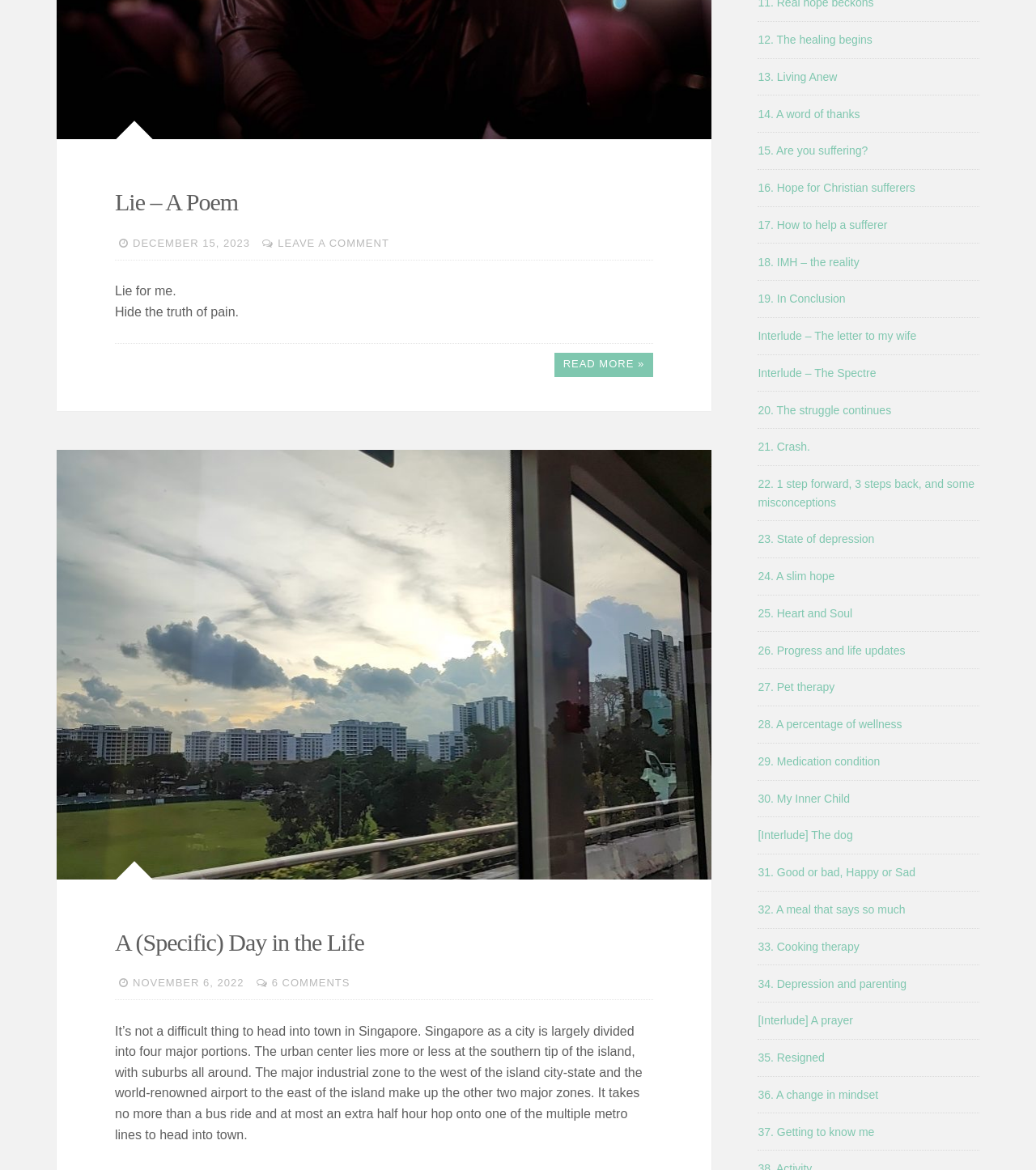Reply to the question with a single word or phrase:
What is the topic of the second post?

A day in the life